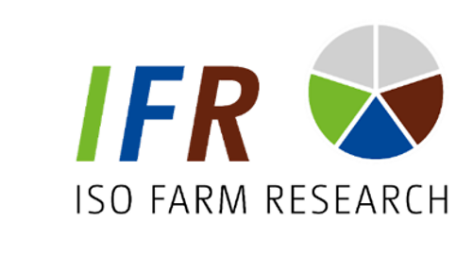Respond concisely with one word or phrase to the following query:
What is the goal of the ISO Farm Research initiative?

Enhance farming practices and efficiency